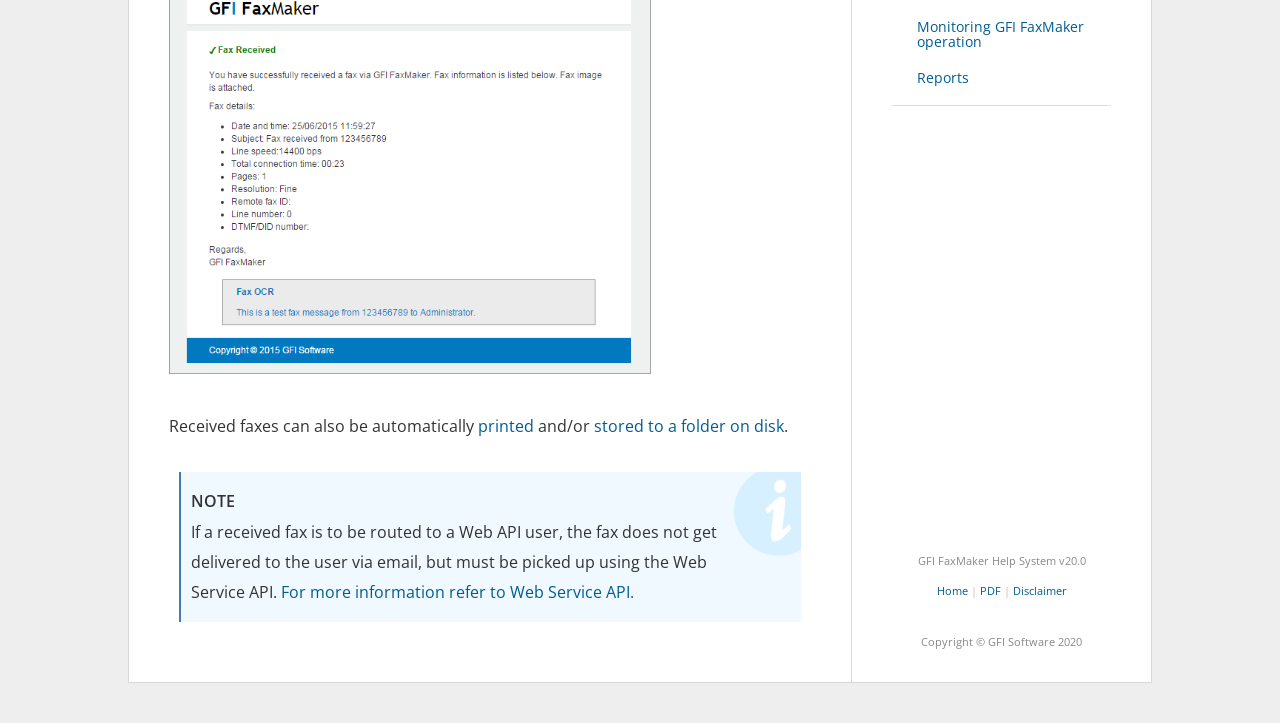Locate the UI element that matches the description Home in the webpage screenshot. Return the bounding box coordinates in the format (top-left x, top-left y, bottom-right x, bottom-right y), with values ranging from 0 to 1.

[0.732, 0.806, 0.756, 0.827]